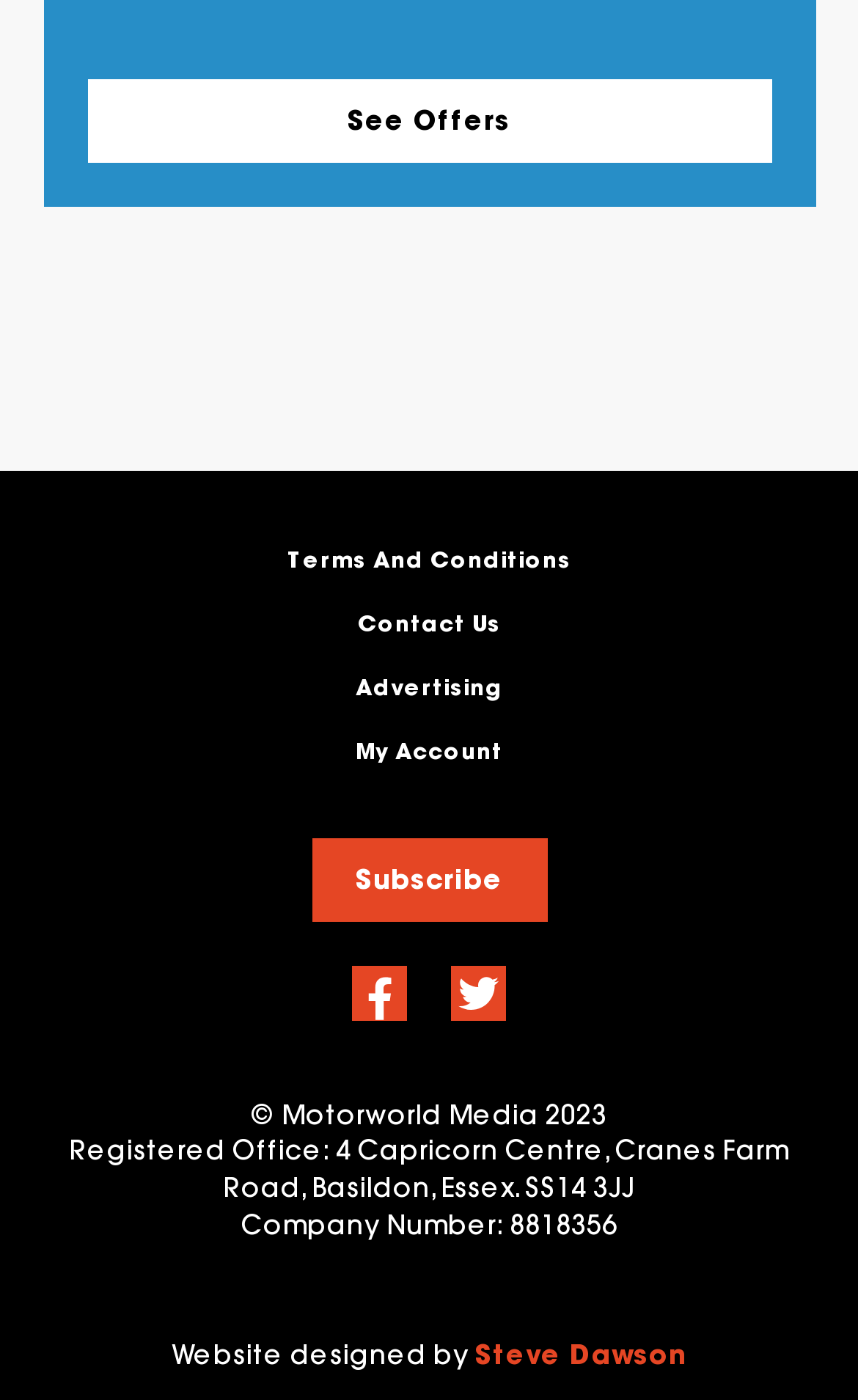What is the company number of Motorworld Media?
Based on the visual details in the image, please answer the question thoroughly.

I found the company number by looking at the bottom of the webpage, where the company information is typically located. The StaticText element with the text 'Company Number: 8818356' provides this information.